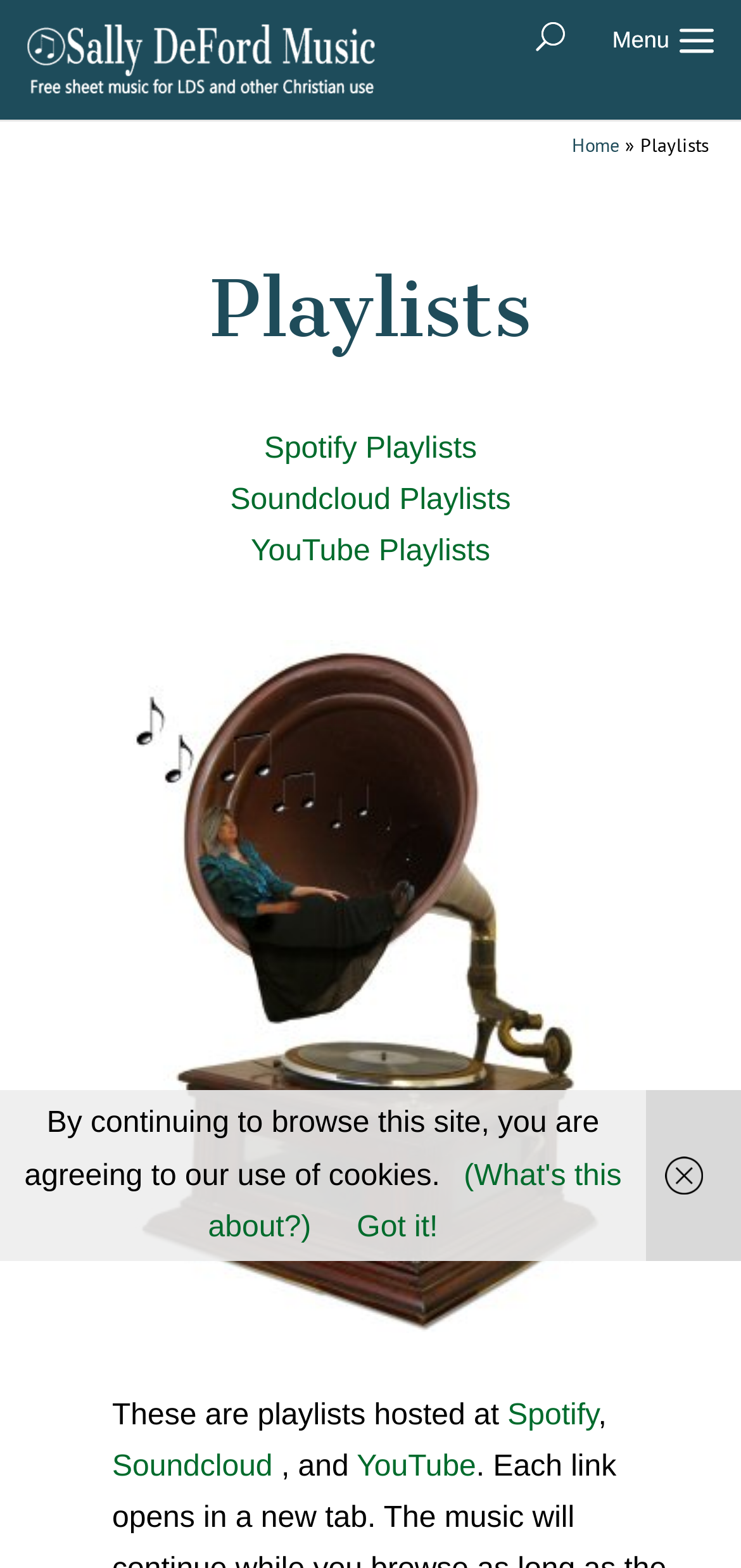Identify the bounding box coordinates of the clickable region necessary to fulfill the following instruction: "search for playlists". The bounding box coordinates should be four float numbers between 0 and 1, i.e., [left, top, right, bottom].

[0.12, 0.0, 0.975, 0.001]